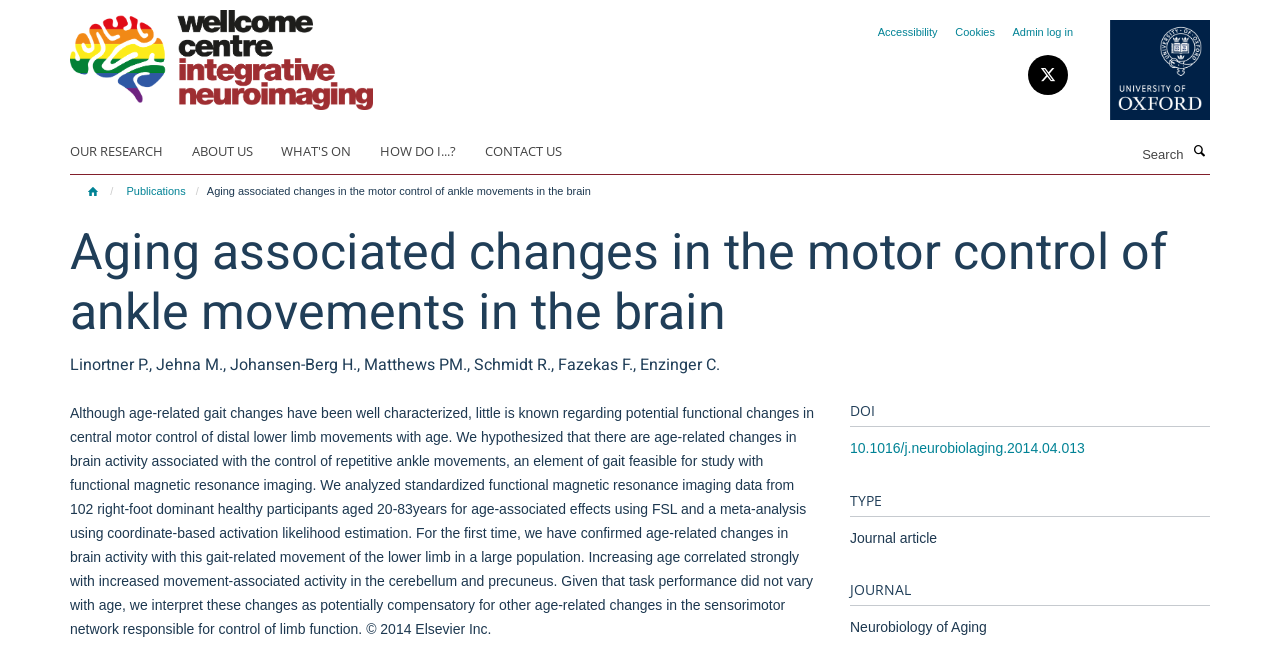Answer the following query with a single word or phrase:
What is the topic of the research article?

Aging associated changes in motor control of ankle movements